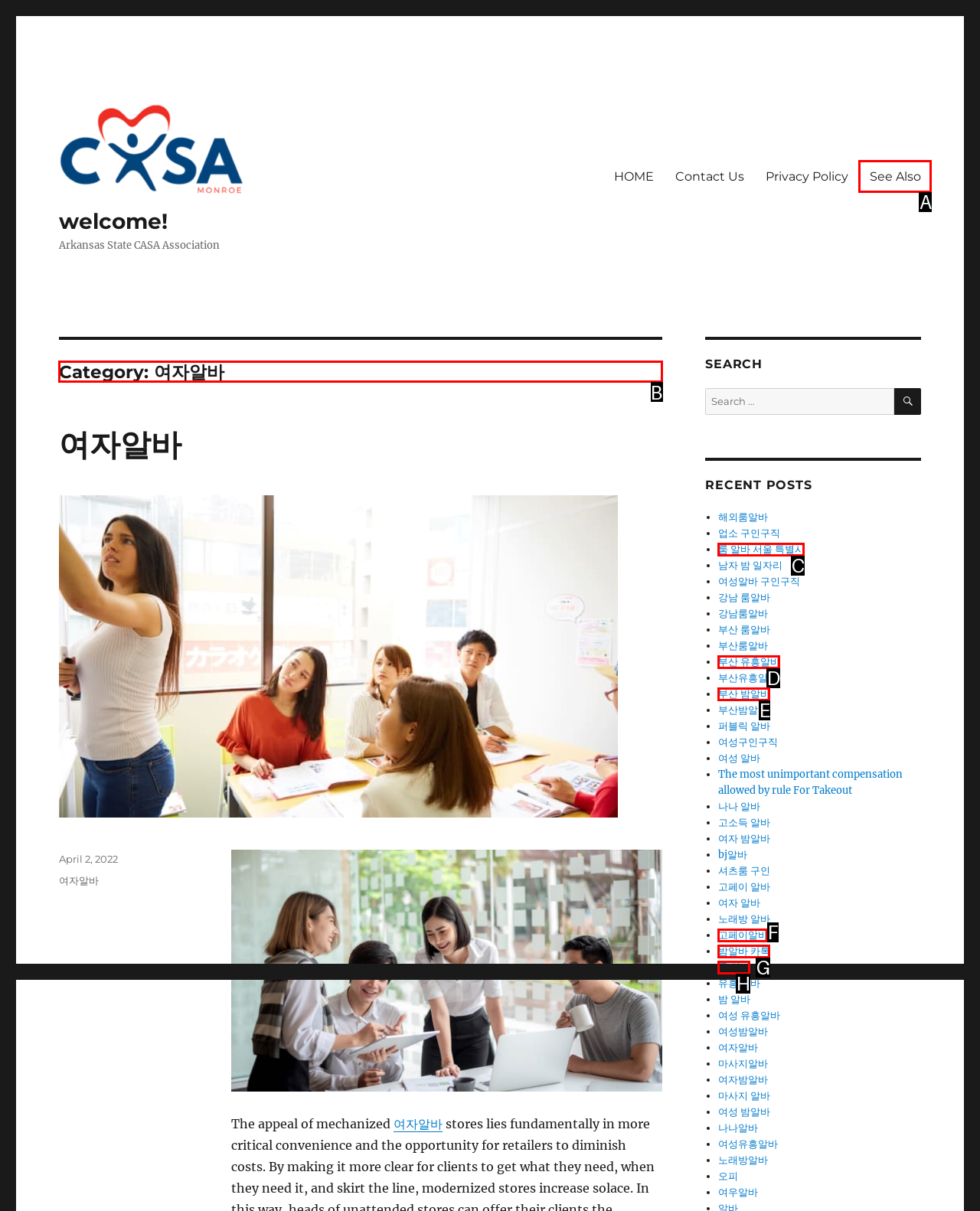Identify the correct UI element to click for this instruction: View the '여자알바' category
Respond with the appropriate option's letter from the provided choices directly.

B